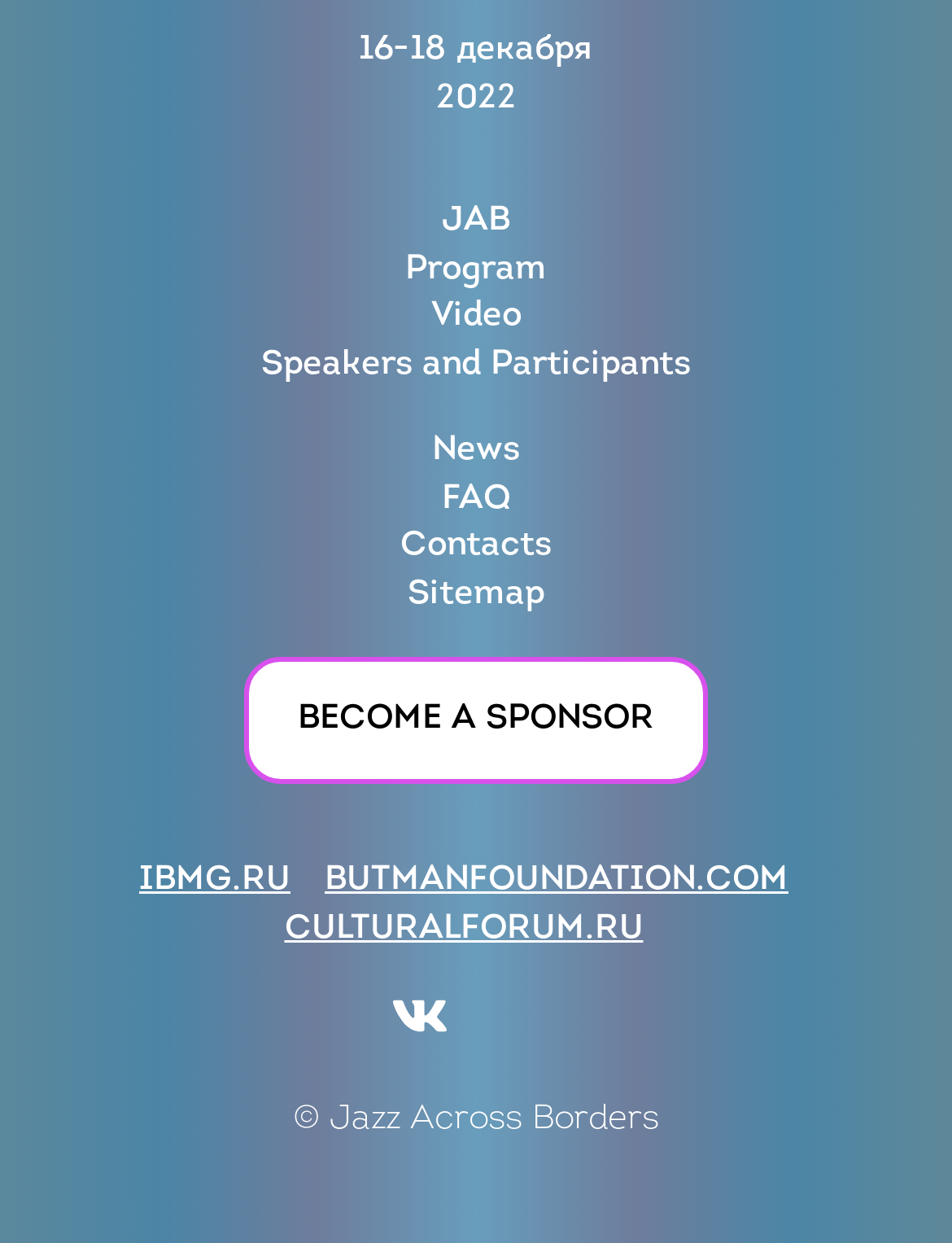Find the bounding box coordinates of the clickable region needed to perform the following instruction: "View the program". The coordinates should be provided as four float numbers between 0 and 1, i.e., [left, top, right, bottom].

[0.426, 0.202, 0.574, 0.231]